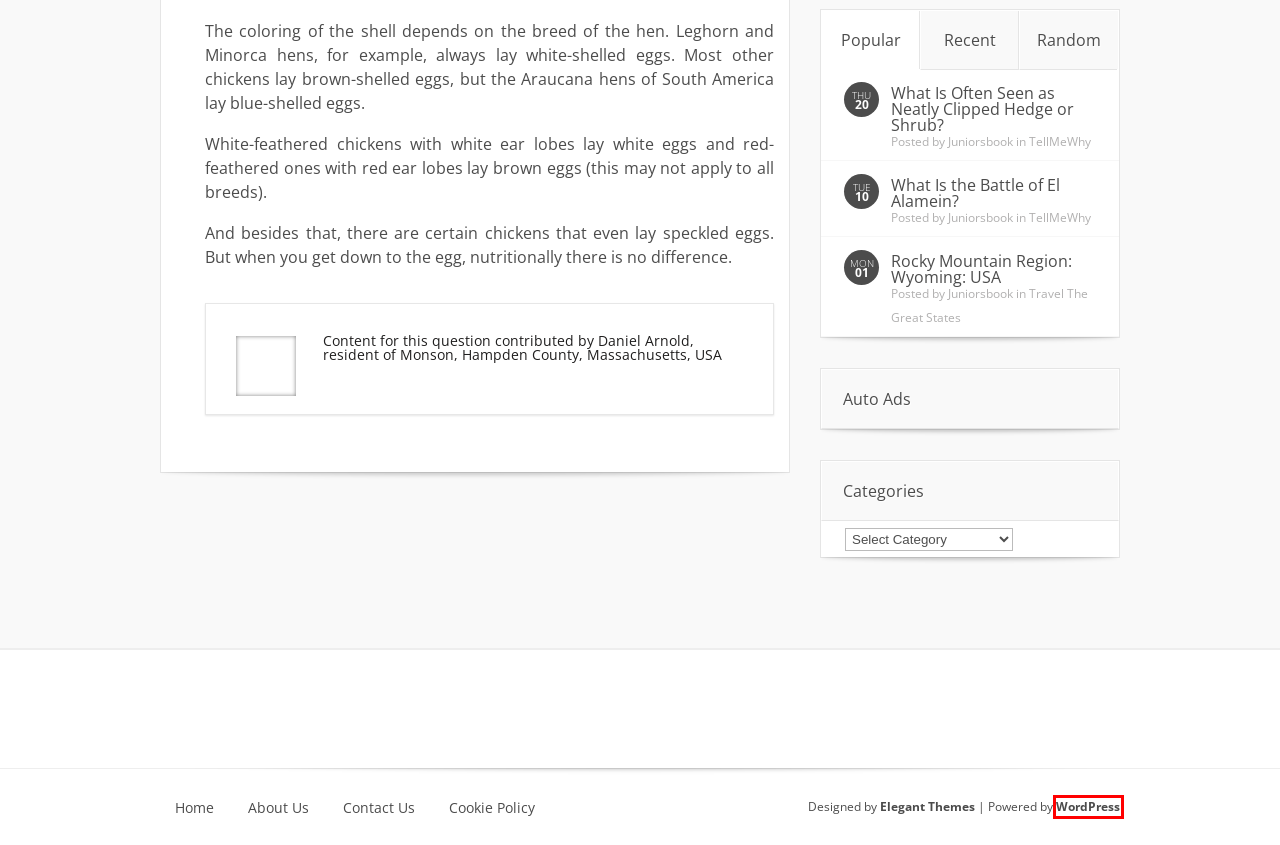You are presented with a screenshot of a webpage with a red bounding box. Select the webpage description that most closely matches the new webpage after clicking the element inside the red bounding box. The options are:
A. About Us -
B. The Most Popular WordPress Themes In The World
C. Contact Us -
D. Rocky Mountain Region: Wyoming: USA -
E. Blog Tool, Publishing Platform, and CMS – WordPress.org
F. Cookie Policy -
G. What Is Often Seen as Neatly Clipped Hedge or Shrub? - TellMeWhy -
H. What Is the Battle of El Alamein? - TellMeWhy -

E